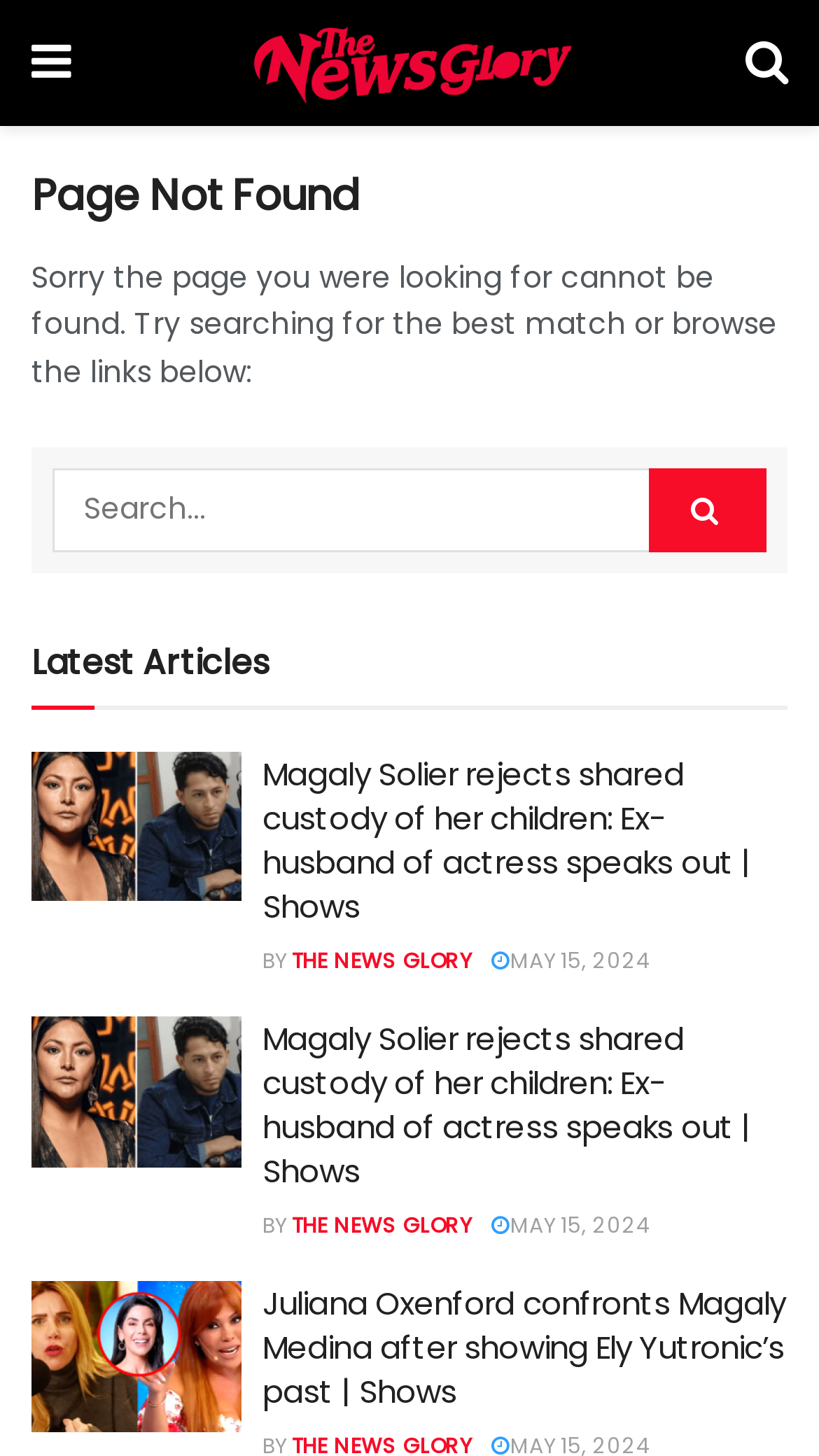How many search buttons are there?
Look at the screenshot and respond with a single word or phrase.

1